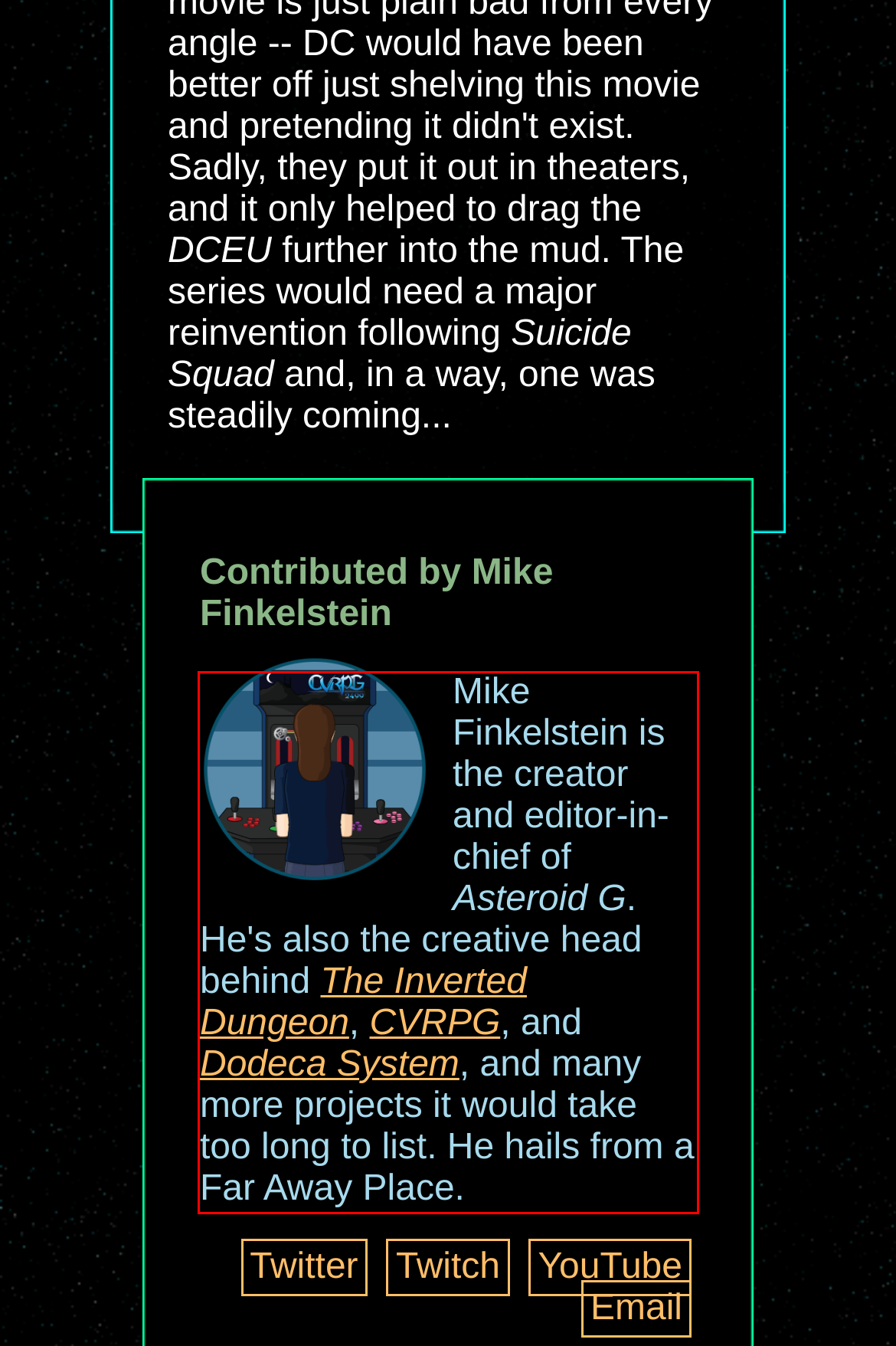Examine the webpage screenshot, find the red bounding box, and extract the text content within this marked area.

Mike Finkelstein is the creator and editor-in-chief of Asteroid G. He's also the creative head behind The Inverted Dungeon, CVRPG, and Dodeca System, and many more projects it would take too long to list. He hails from a Far Away Place.